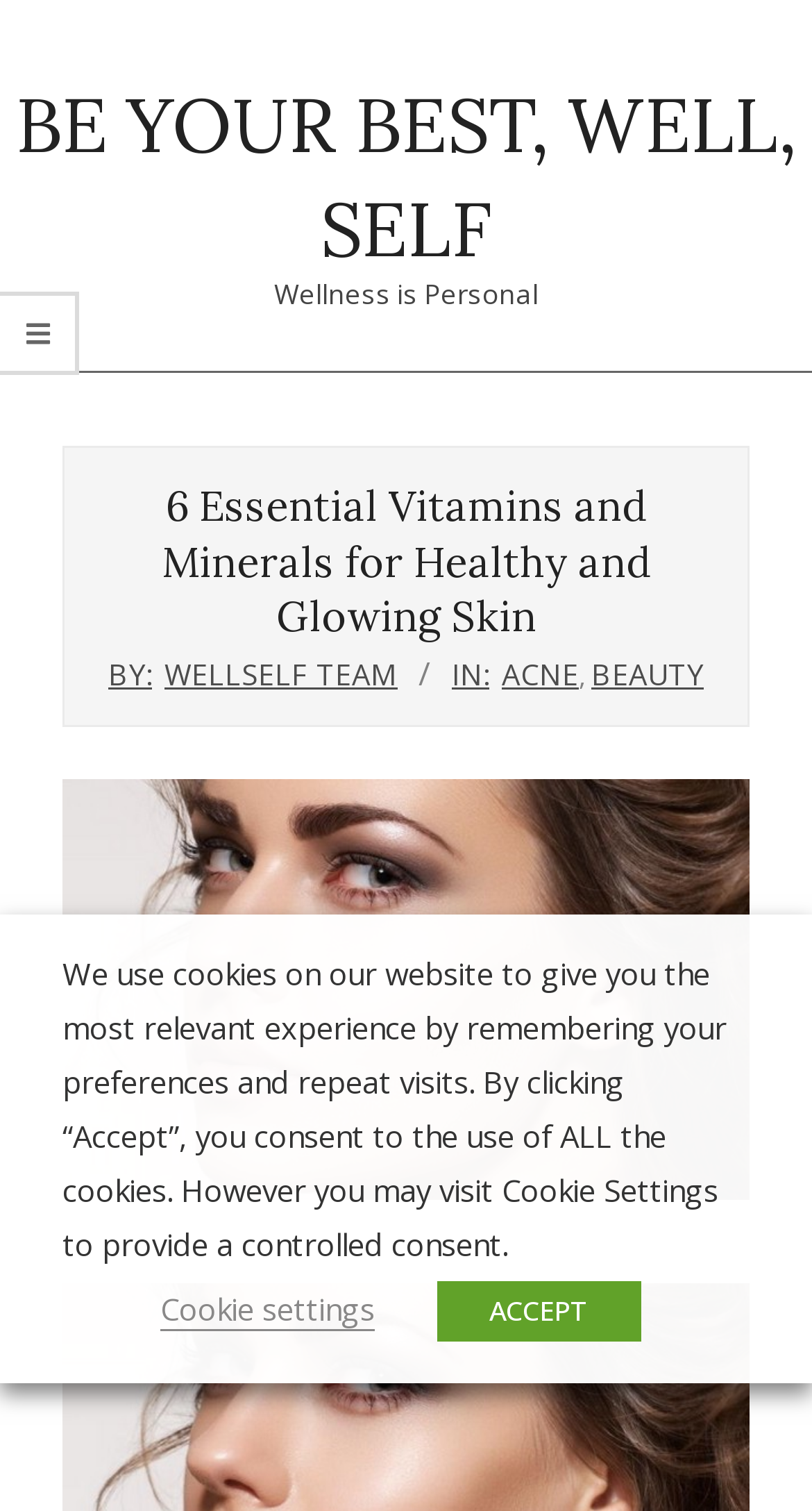What is the purpose of the cookie consent dialog?
Refer to the image and offer an in-depth and detailed answer to the question.

I found a dialog element located at [0.0, 0.605, 1.0, 0.915] with a static text element inside it, explaining the use of cookies on the website. The dialog also has two buttons, 'Cookie settings' and 'ACCEPT', which suggests that the purpose of the dialog is to give users the option to consent to the use of cookies on the website.